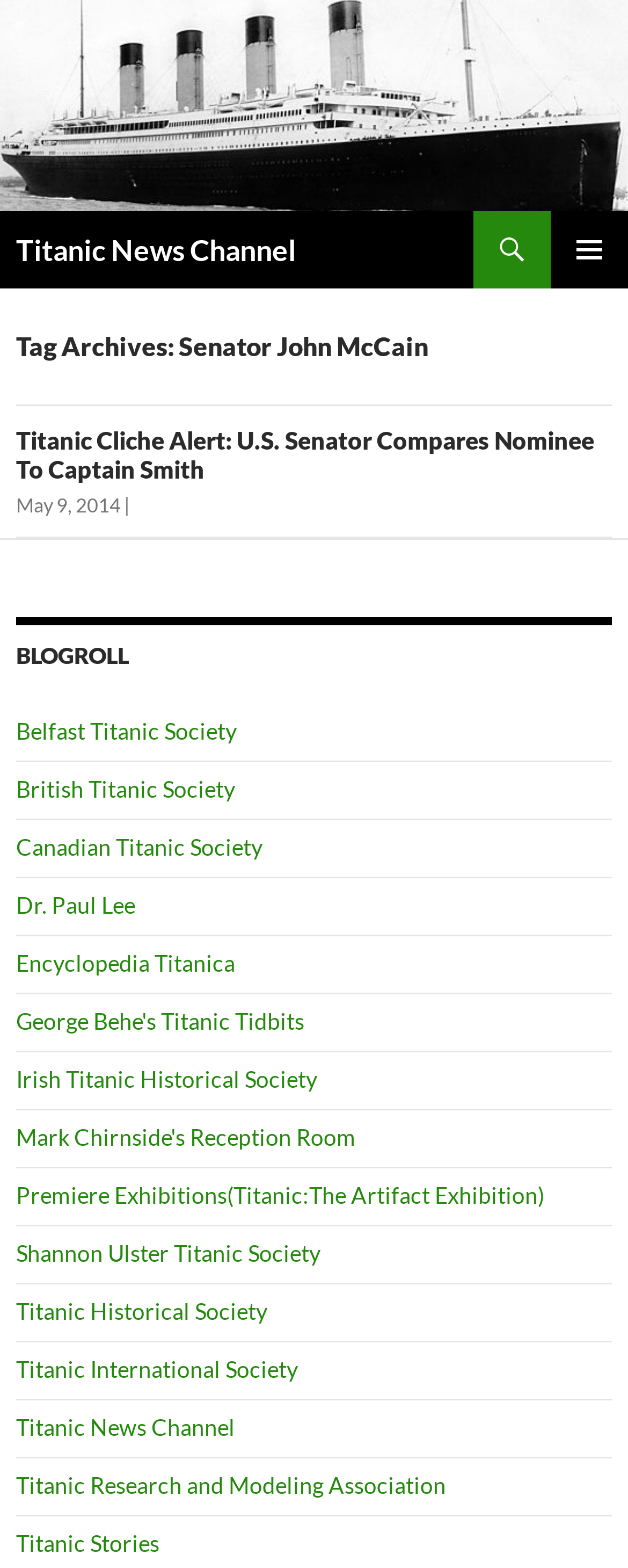Provide the text content of the webpage's main heading.

Titanic News Channel